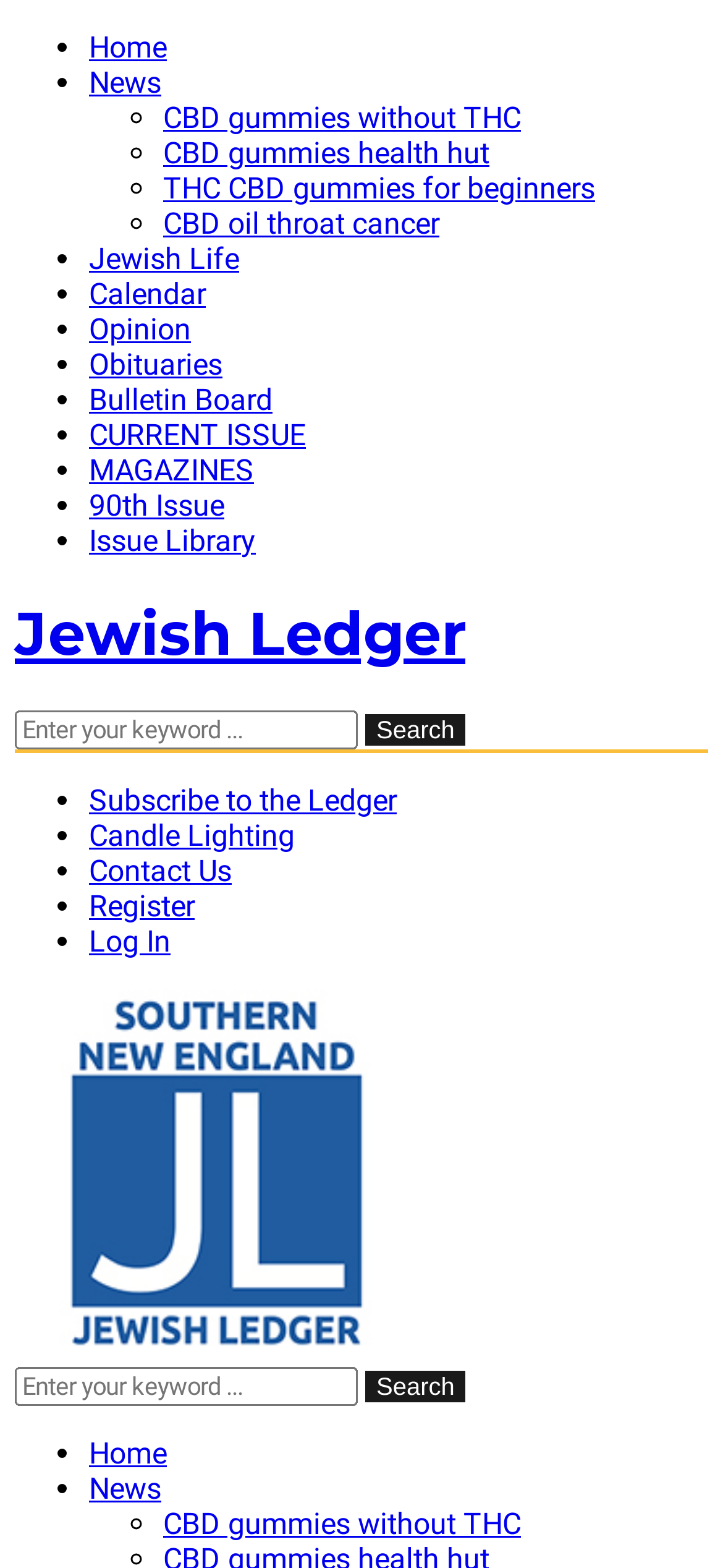What is the text of the search box placeholder?
Analyze the image and provide a thorough answer to the question.

The search box is located at the top right of the webpage and has a placeholder text that reads 'Enter your keyword...'. This text is visible when the search box is empty.